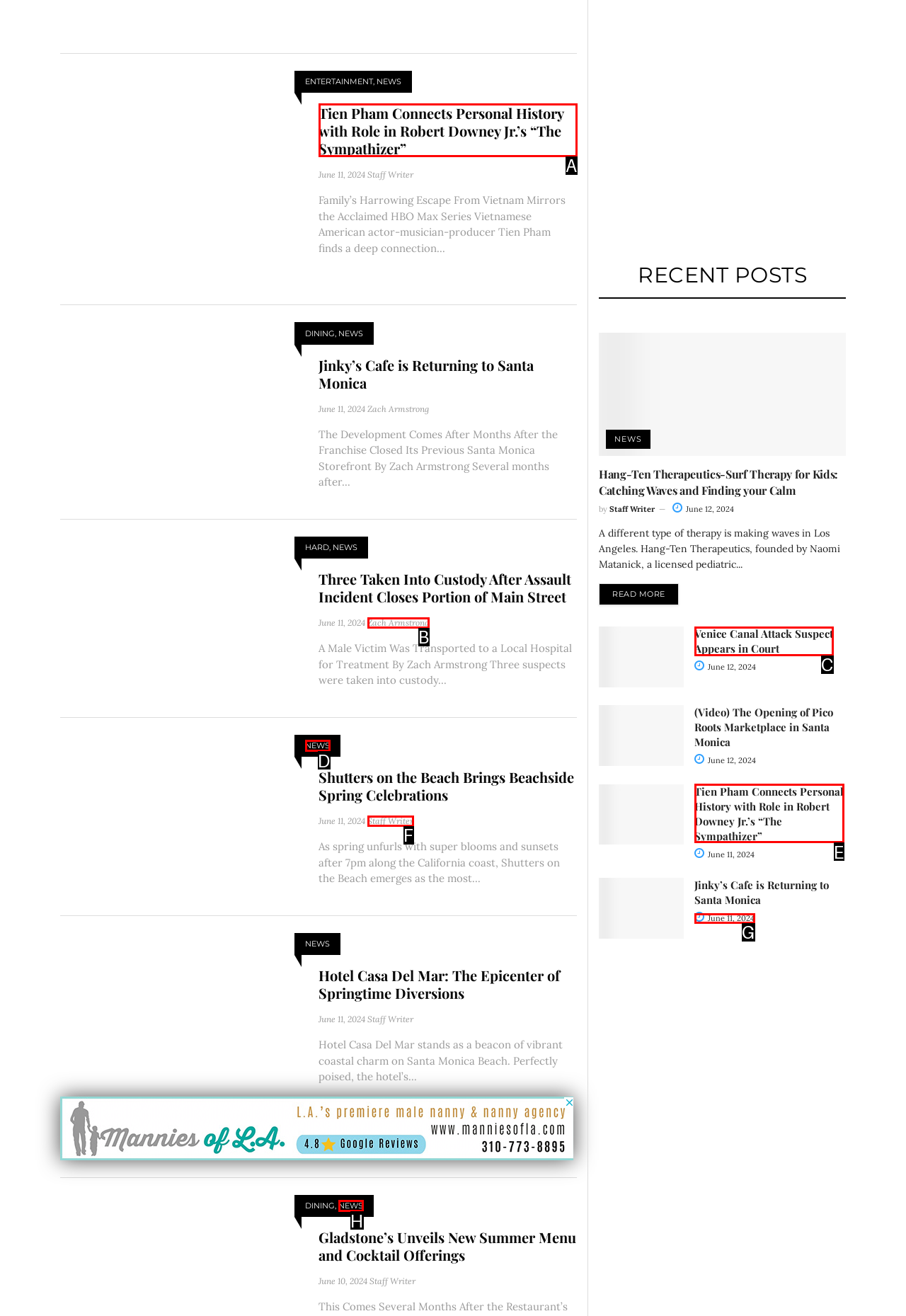Select the appropriate HTML element to click on to finish the task: Read the article 'Tien Pham Connects Personal History with Role in Robert Downey Jr.’s “The Sympathizer”'.
Answer with the letter corresponding to the selected option.

A